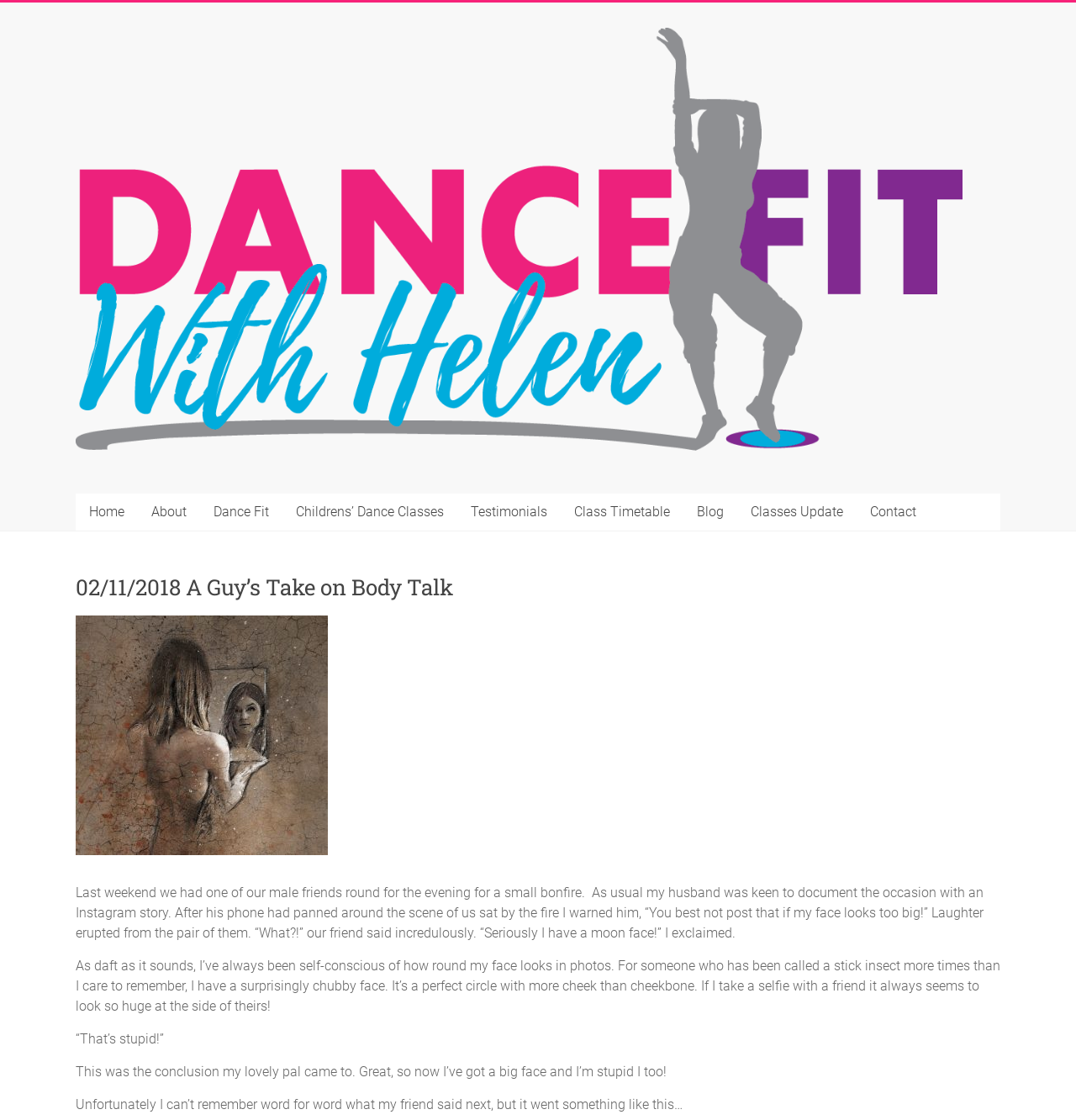What is the topic of the blog post?
Using the image, answer in one word or phrase.

Body Talk